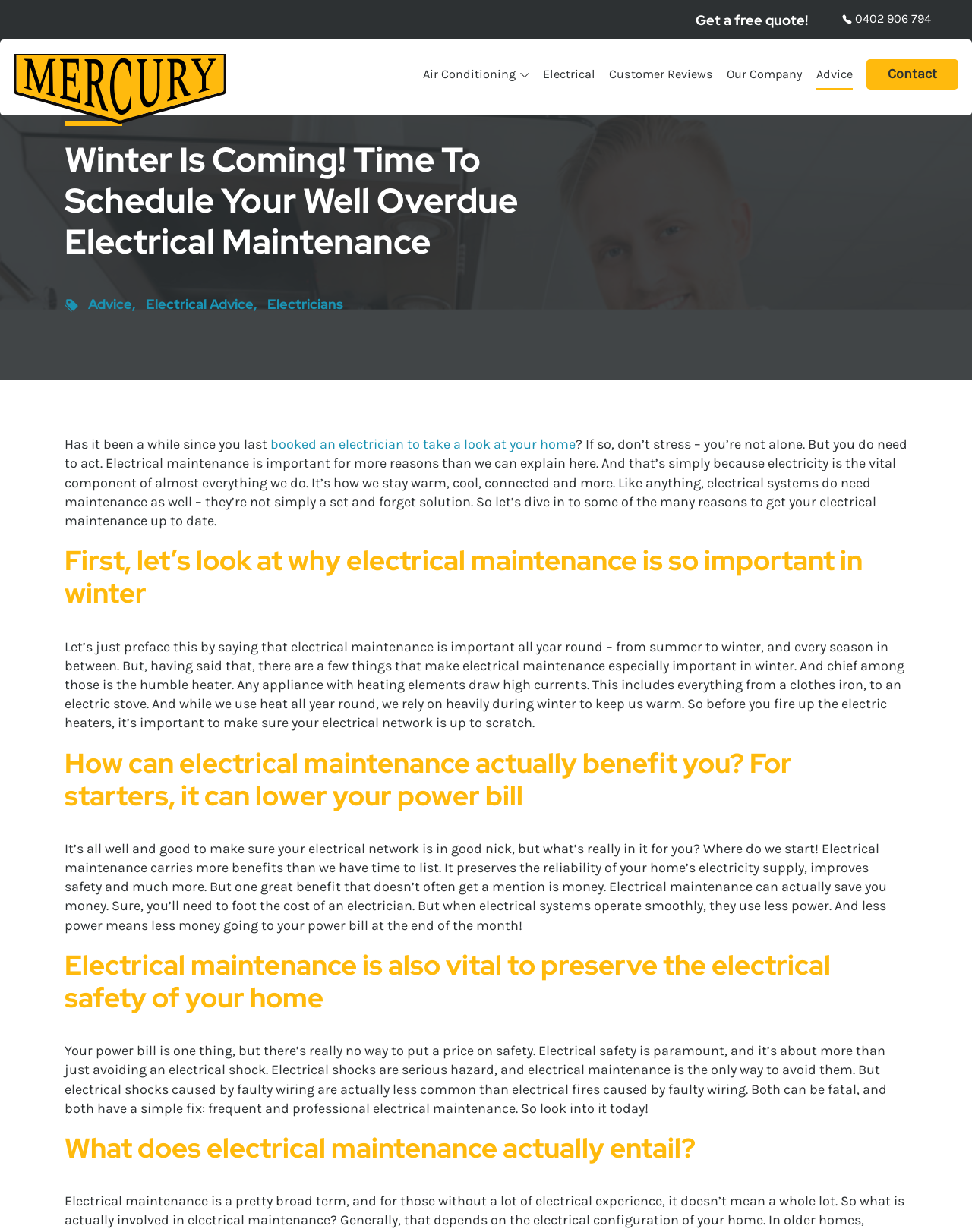What type of appliances draw high currents?
Refer to the screenshot and respond with a concise word or phrase.

Appliances with heating elements